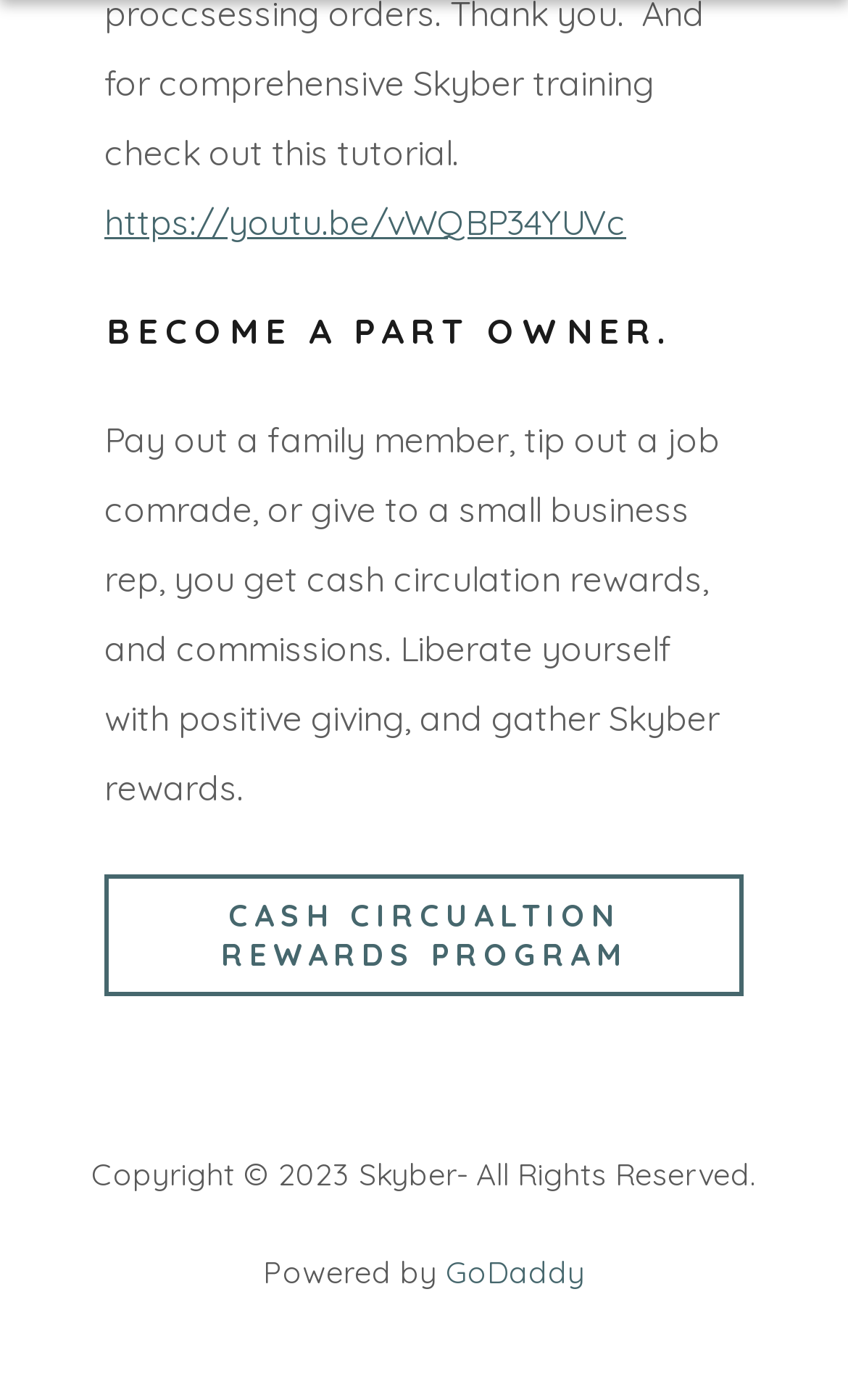What is the name of the company powering the website?
Carefully analyze the image and provide a detailed answer to the question.

The StaticText element 'Powered by' is followed by a link to 'GoDaddy', indicating that GoDaddy is the company powering the website.